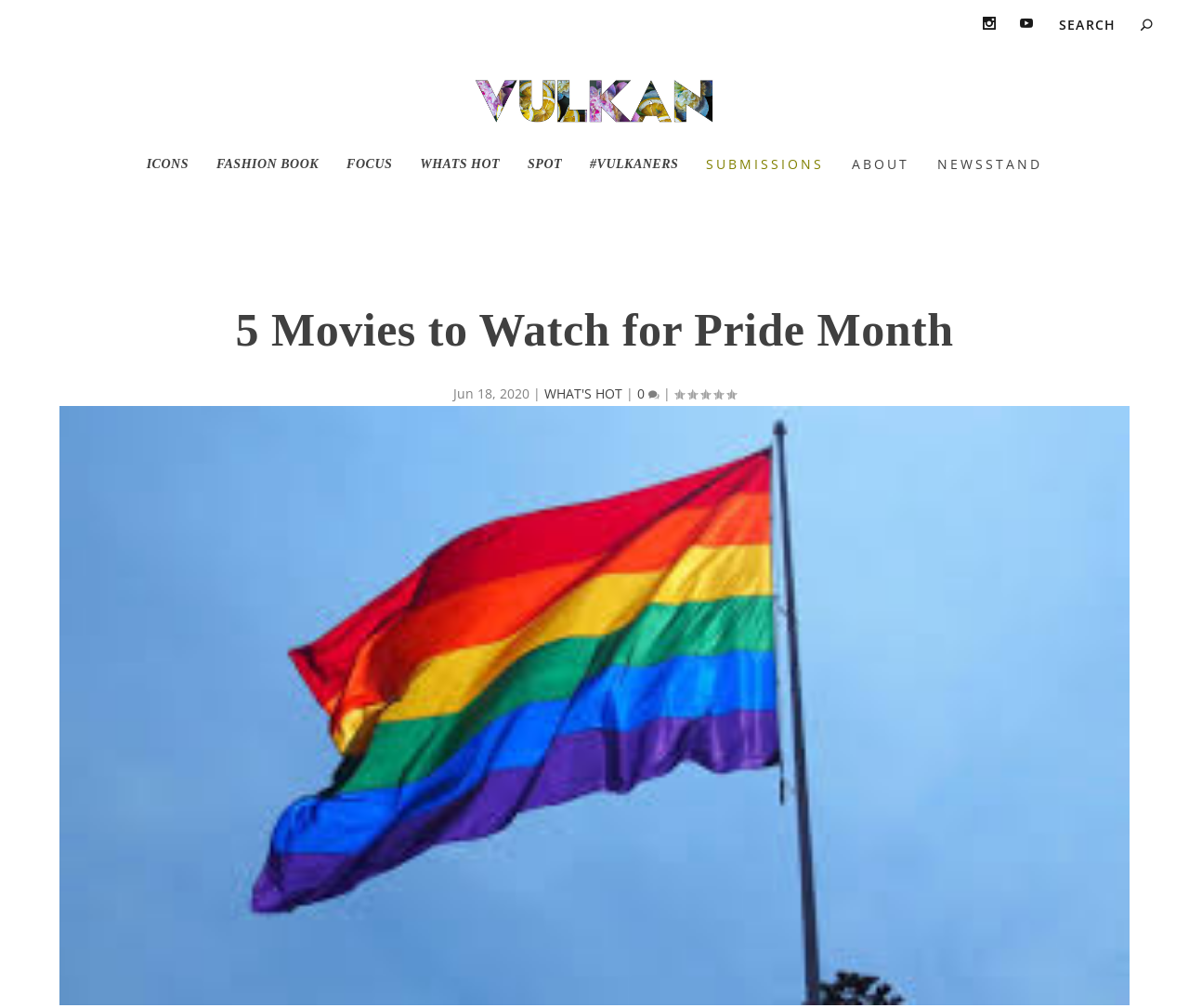How many comments does the article have?
Provide a fully detailed and comprehensive answer to the question.

The number of comments on the article can be found below the main heading, where it is written in a smaller font size. The number of comments is '0', which indicates that no one has commented on the article yet.